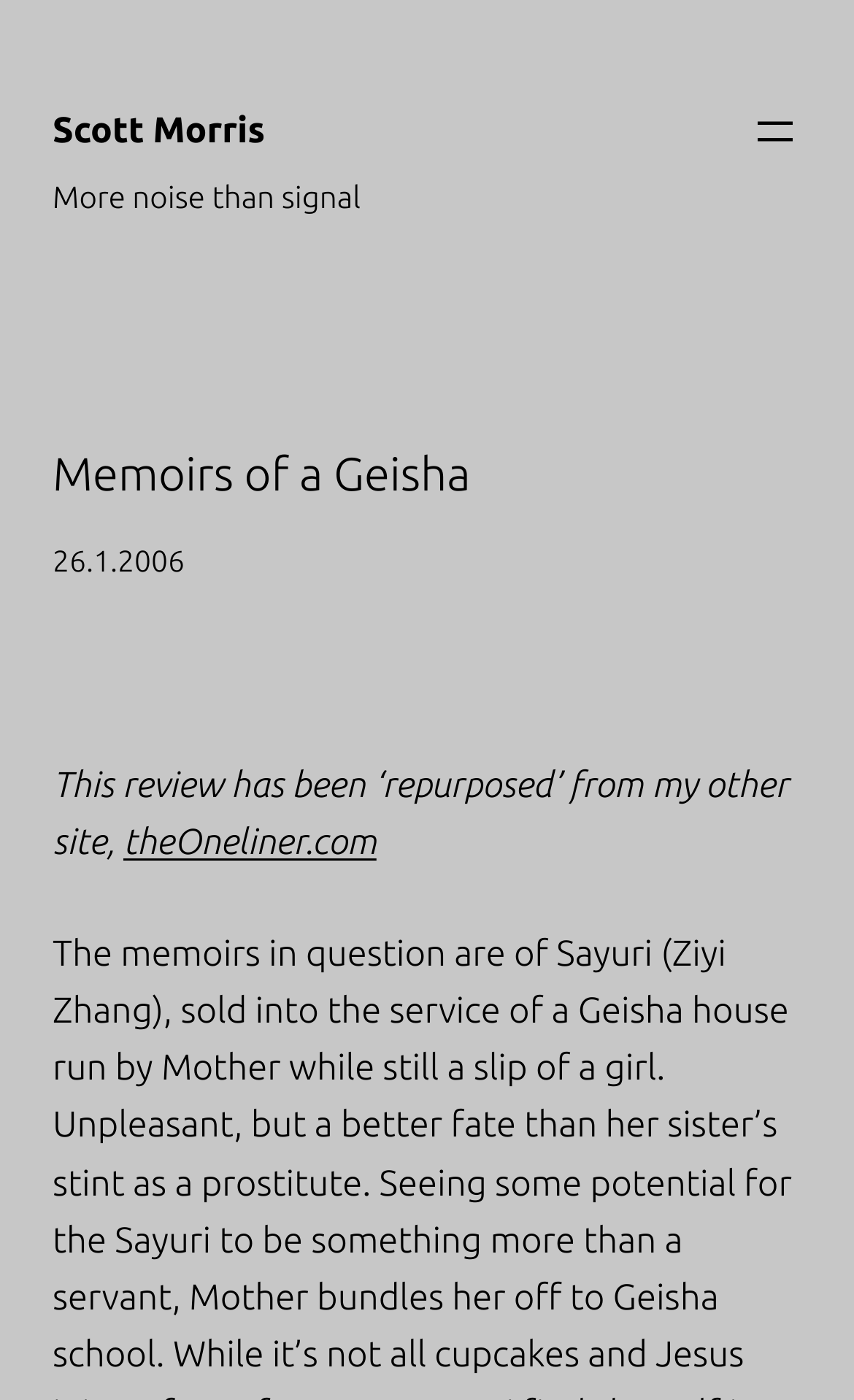What is the date of the review?
Please respond to the question with a detailed and thorough explanation.

The date of the review can be found in the time element, which contains the link '26.1.2006'.